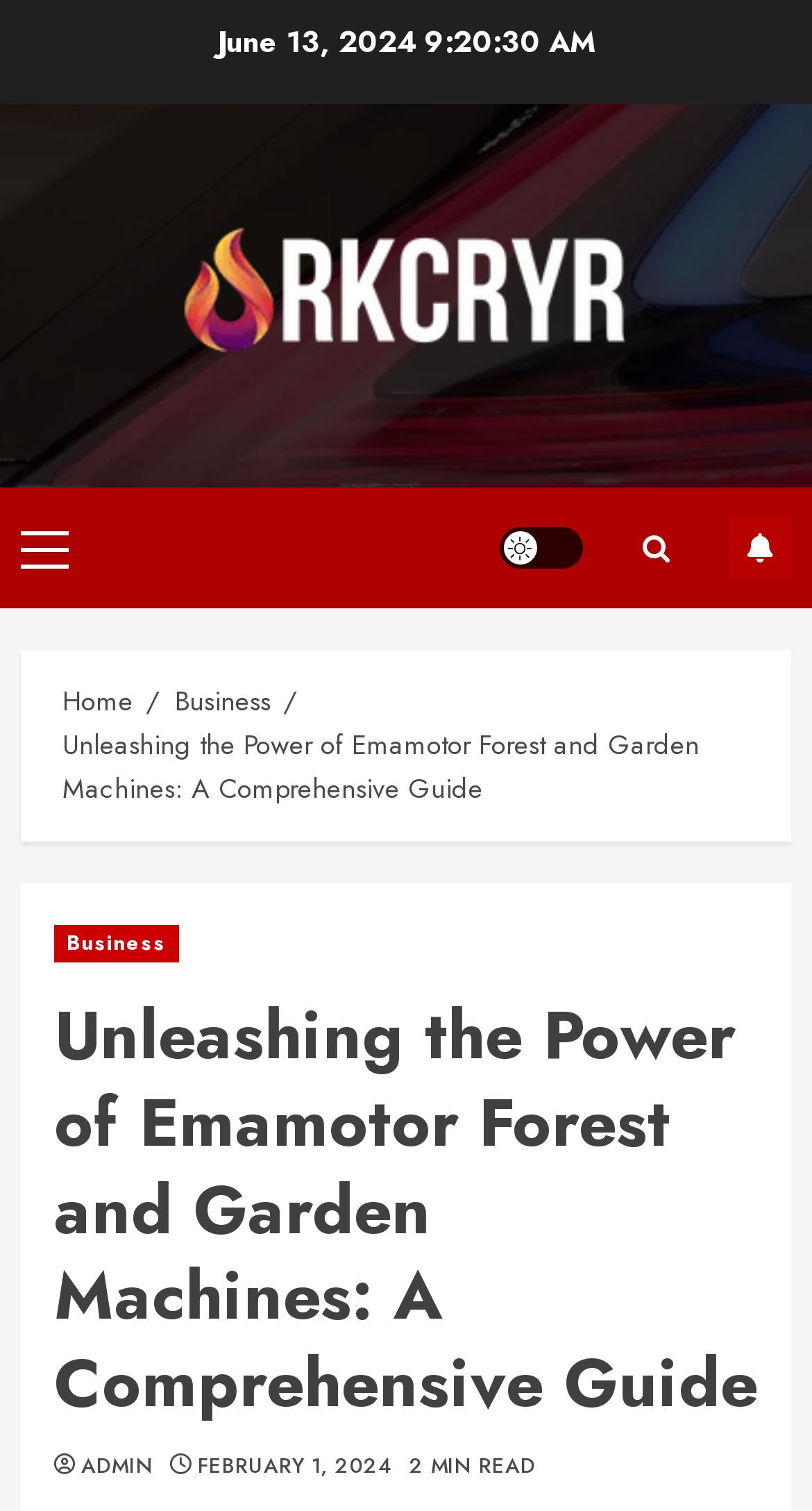What is the name of the business category?
Look at the screenshot and provide an in-depth answer.

The name of the business category can be found by looking at the breadcrumbs navigation element, where it says 'Business' as one of the links.